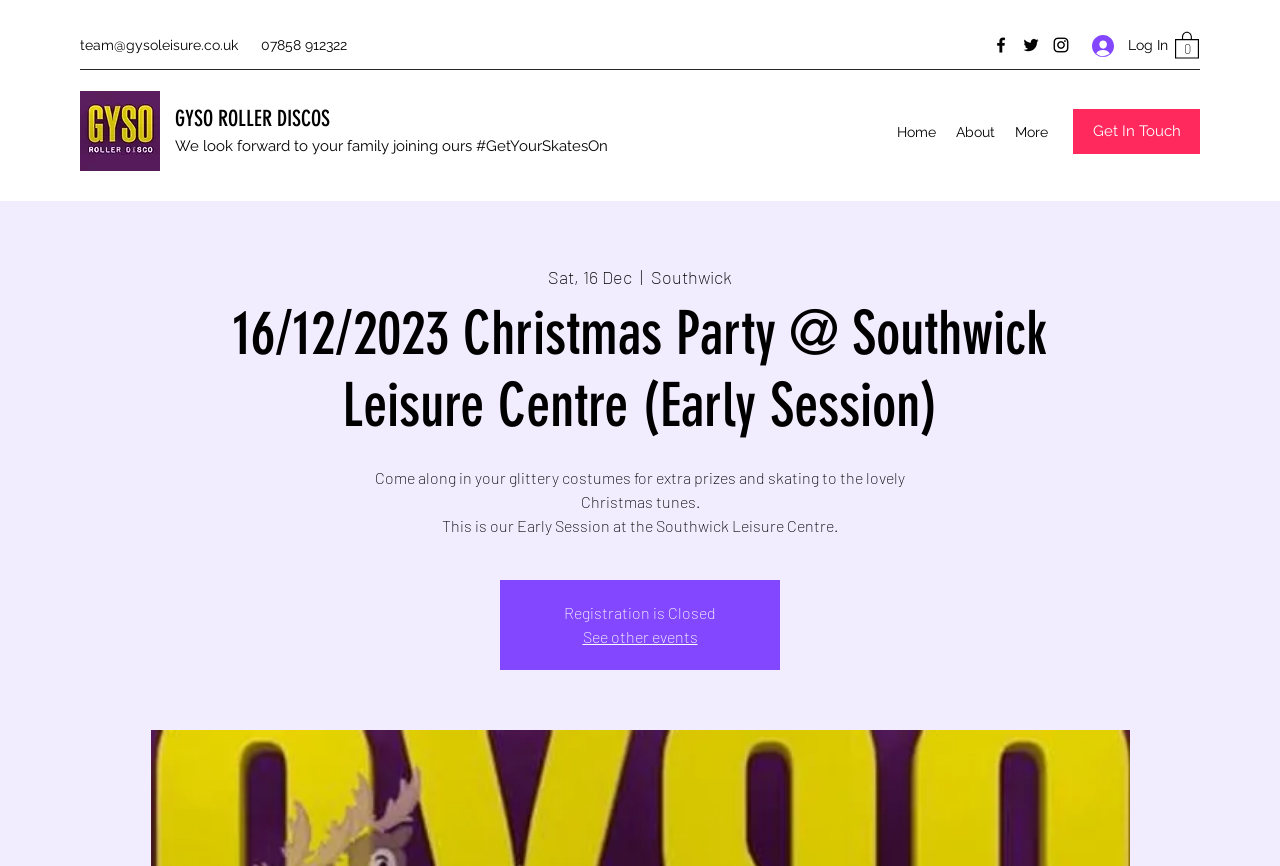Determine the coordinates of the bounding box that should be clicked to complete the instruction: "View our social media on Facebook". The coordinates should be represented by four float numbers between 0 and 1: [left, top, right, bottom].

[0.774, 0.04, 0.79, 0.064]